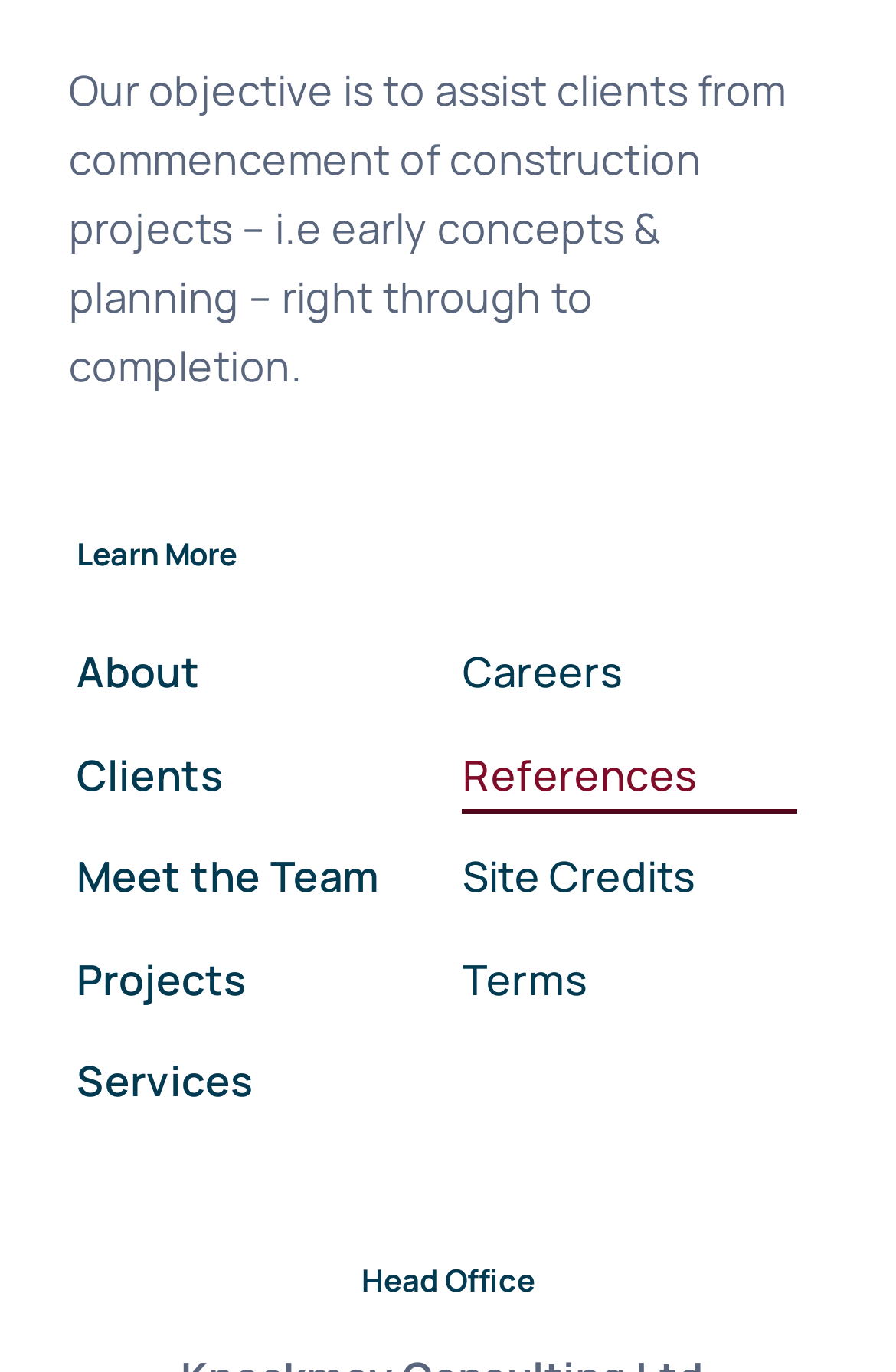Determine the bounding box coordinates of the section to be clicked to follow the instruction: "Visit the About page". The coordinates should be given as four float numbers between 0 and 1, formatted as [left, top, right, bottom].

[0.086, 0.464, 0.459, 0.518]